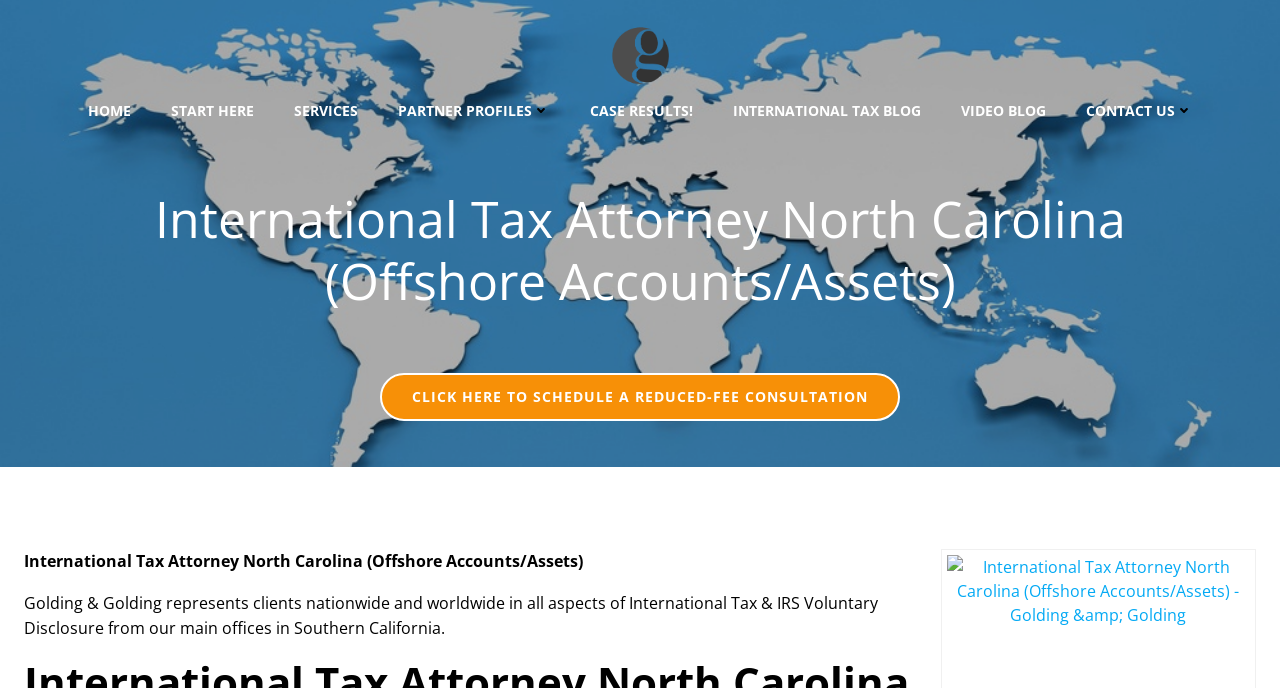Look at the image and give a detailed response to the following question: What is the name of the law firm?

I inferred this answer by looking at the image and link with the text 'goldinglawyers.com' and the static text 'Golding & Golding represents clients nationwide and worldwide...' which suggests that Golding & Golding is the name of the law firm.